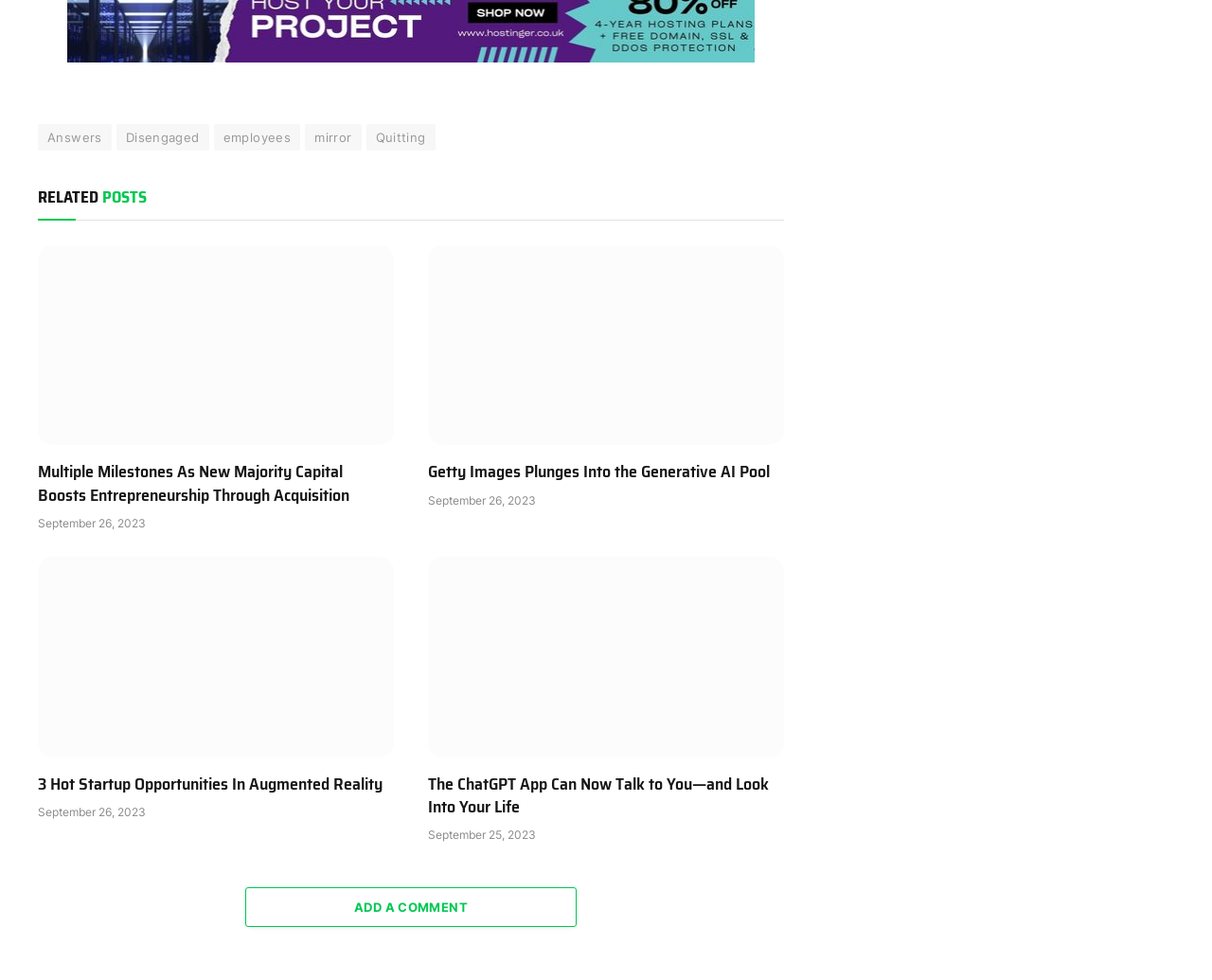How many articles are on the webpage?
Using the visual information, respond with a single word or phrase.

4